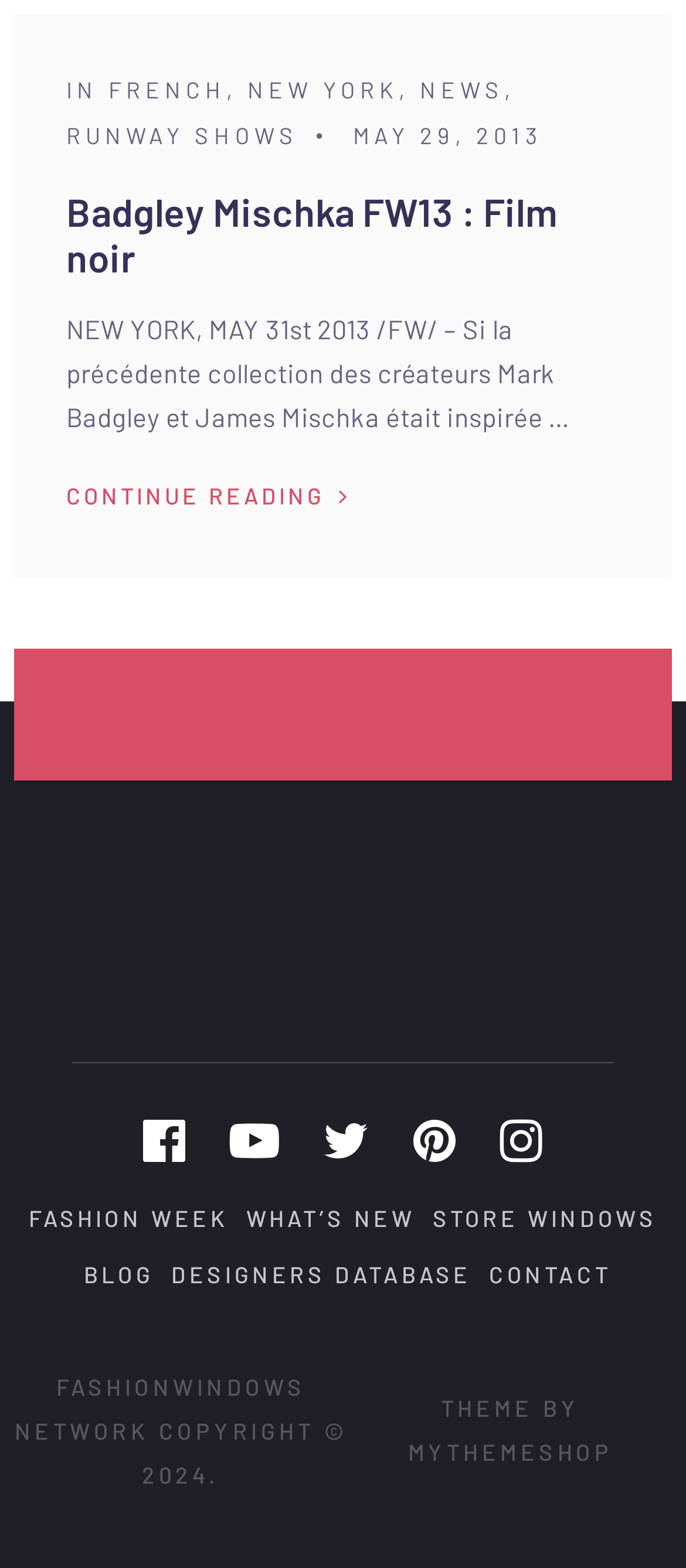Find the bounding box coordinates for the area that must be clicked to perform this action: "Visit the designers database".

[0.25, 0.803, 0.687, 0.821]